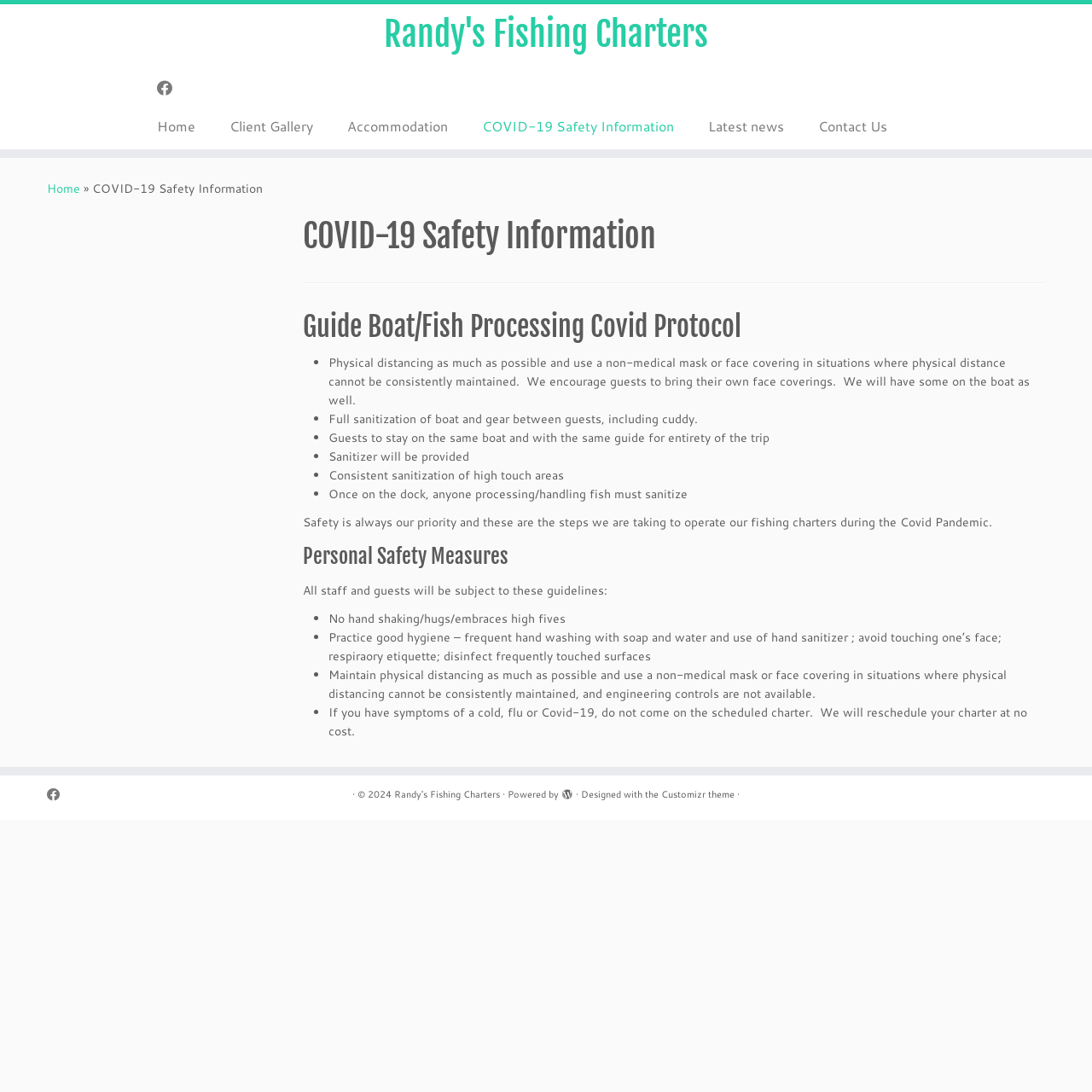From the element description Contact Us, predict the bounding box coordinates of the UI element. The coordinates must be specified in the format (top-left x, top-left y, bottom-right x, bottom-right y) and should be within the 0 to 1 range.

[0.734, 0.103, 0.828, 0.128]